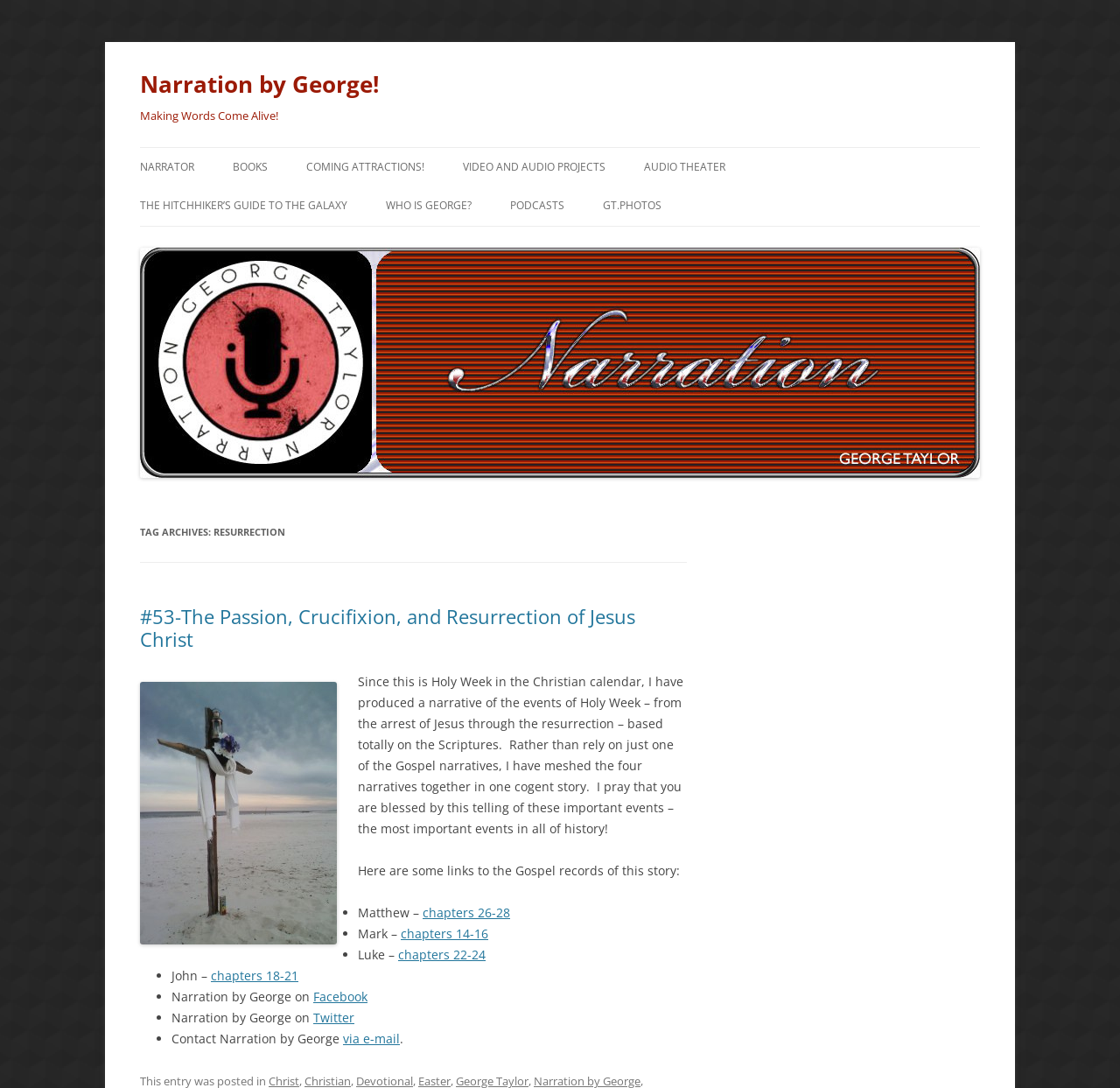How many Gospel records are mentioned?
From the screenshot, provide a brief answer in one word or phrase.

4